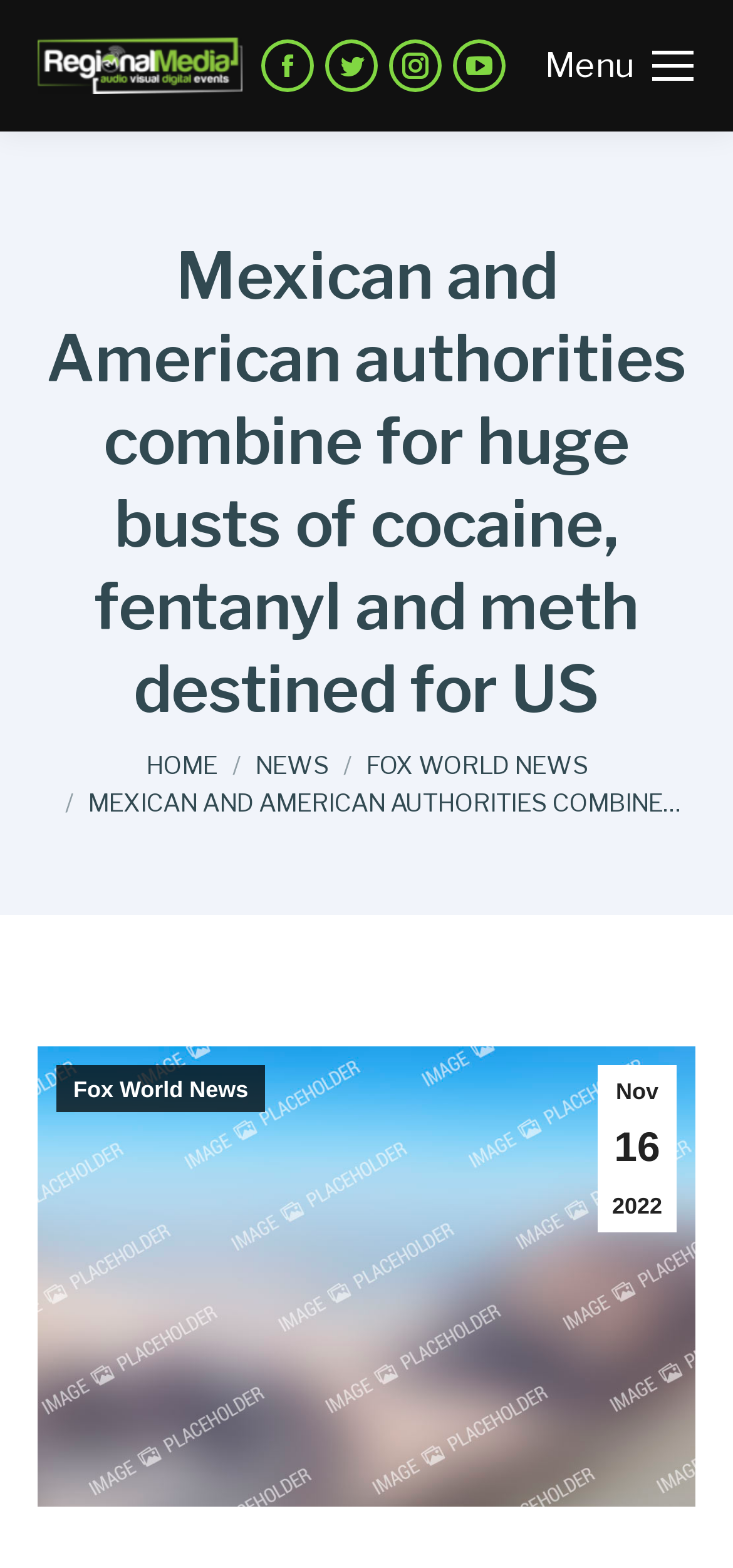How many navigation links are available?
Using the screenshot, give a one-word or short phrase answer.

4